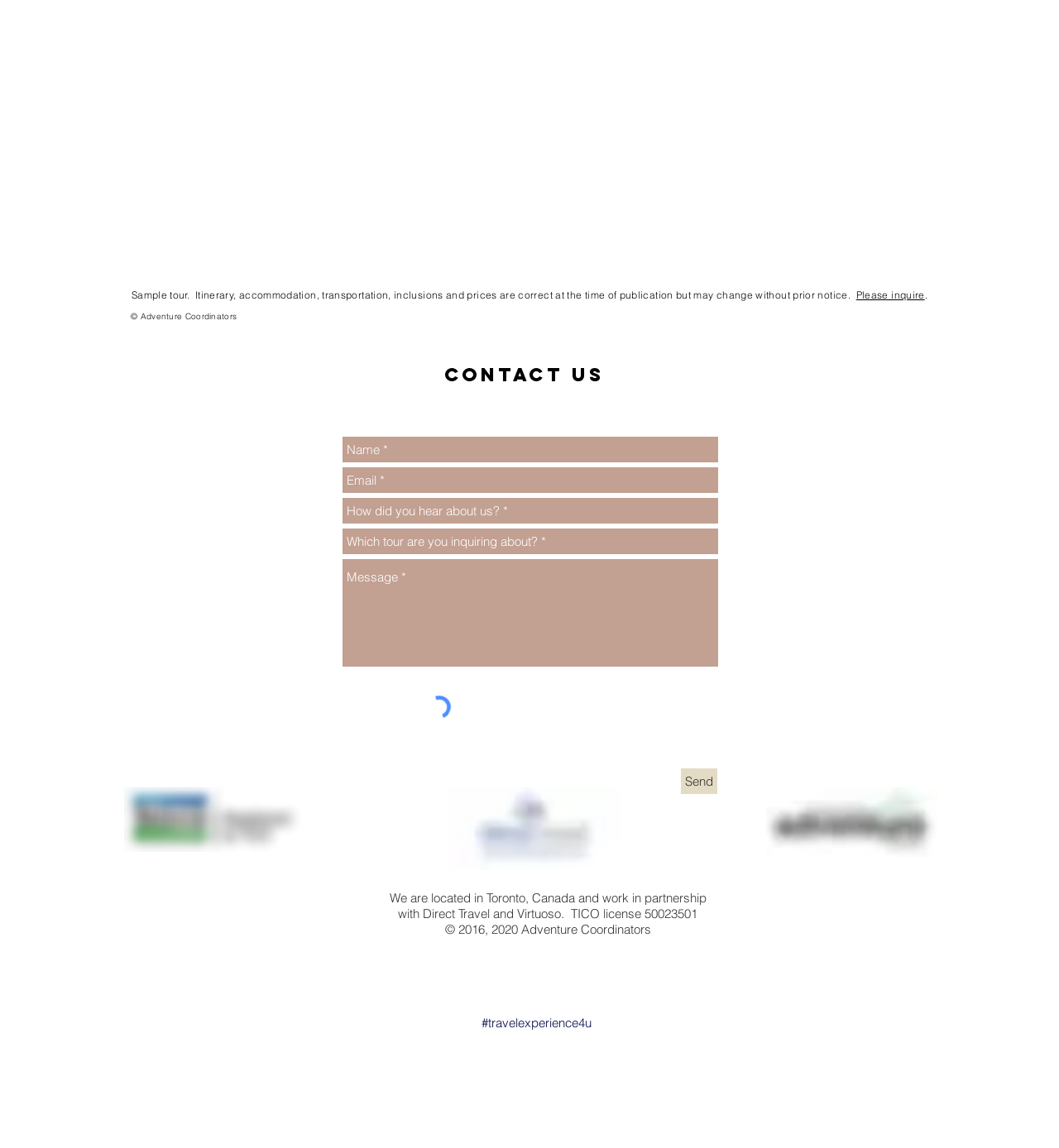Find the bounding box coordinates for the element that must be clicked to complete the instruction: "Inquire about a tour". The coordinates should be four float numbers between 0 and 1, indicated as [left, top, right, bottom].

[0.808, 0.251, 0.873, 0.262]